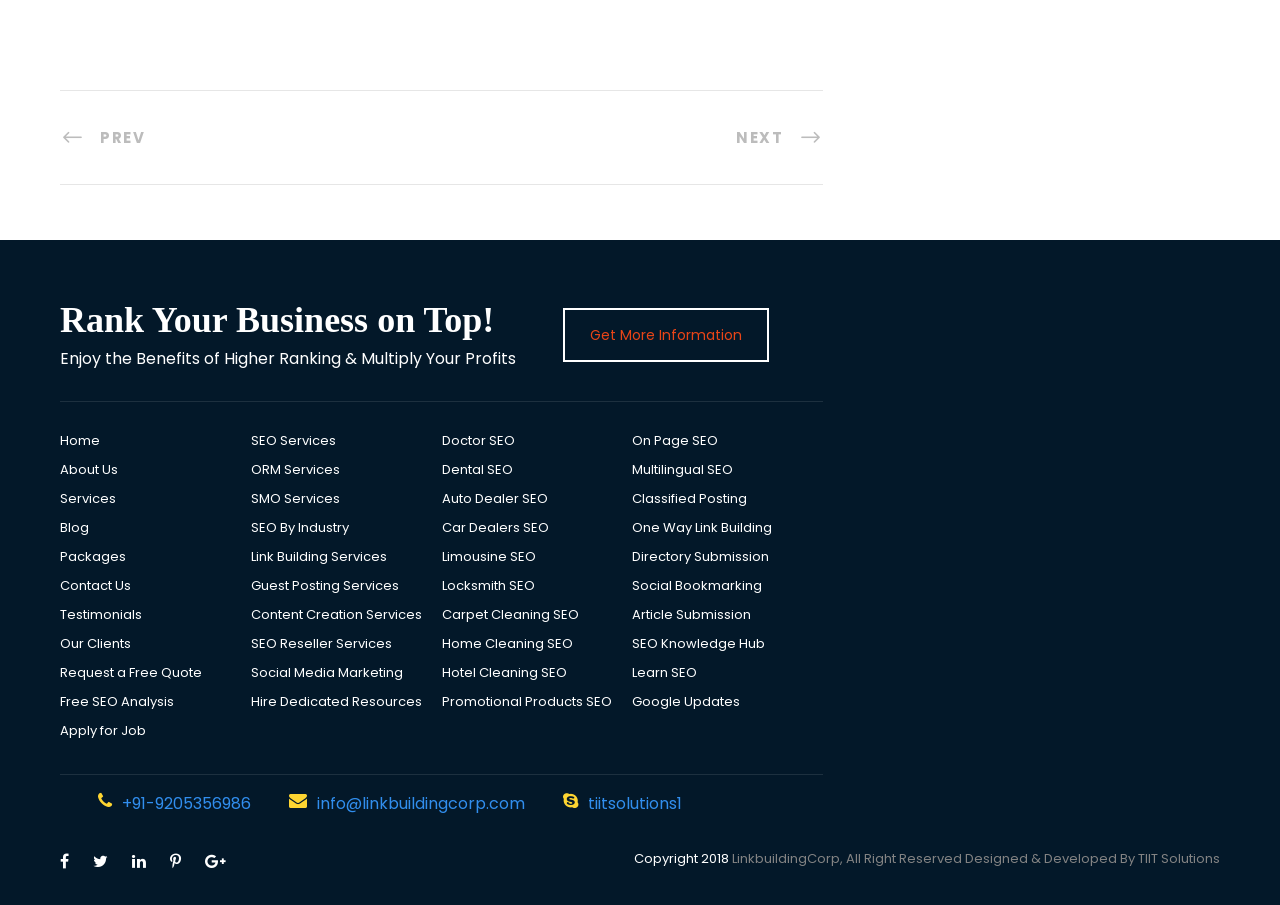Please find the bounding box coordinates of the section that needs to be clicked to achieve this instruction: "Click on 'Request a Free Quote'".

[0.047, 0.732, 0.158, 0.753]